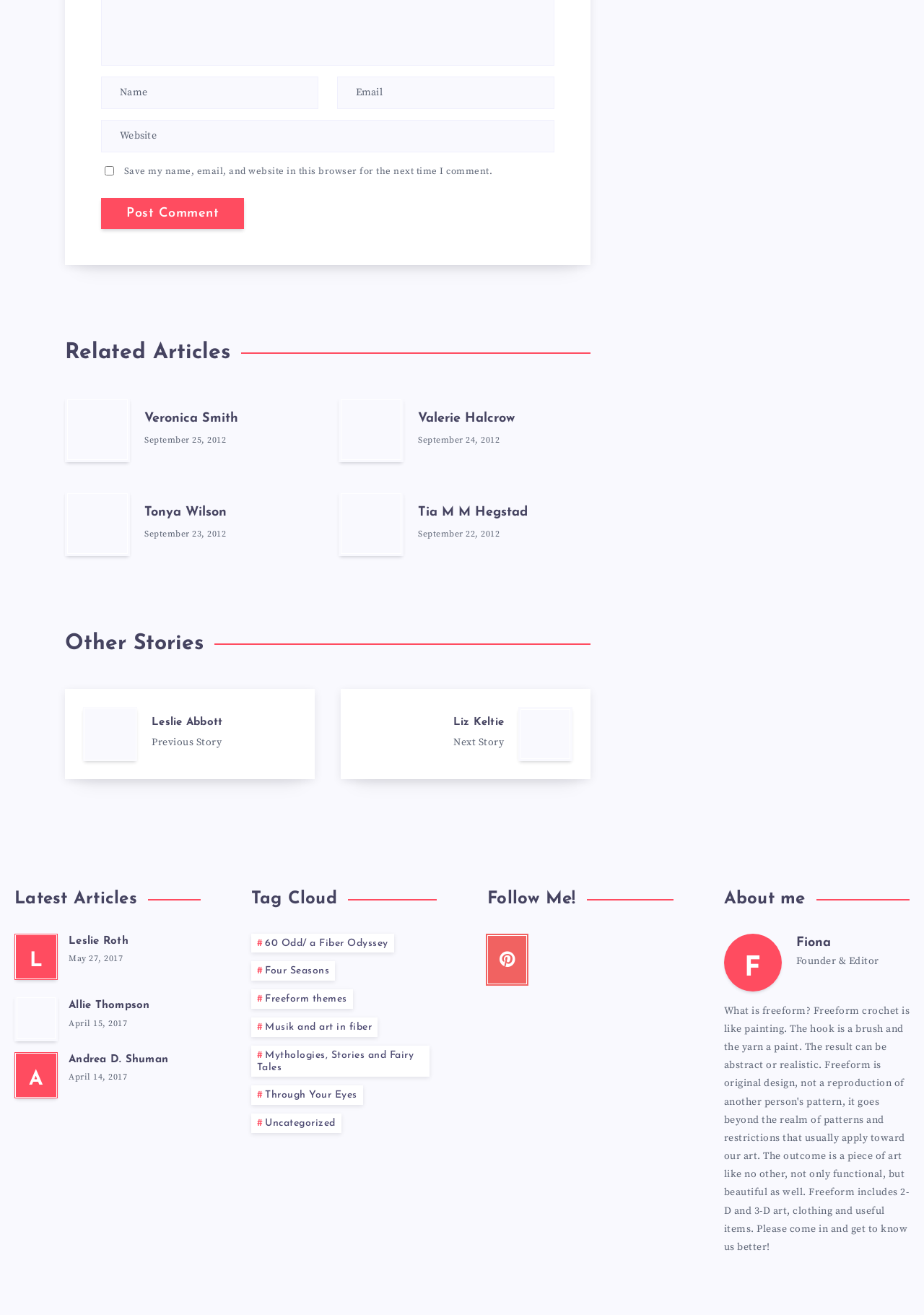Identify the bounding box coordinates of the specific part of the webpage to click to complete this instruction: "Visit Veronica Smith's page".

[0.156, 0.313, 0.258, 0.326]